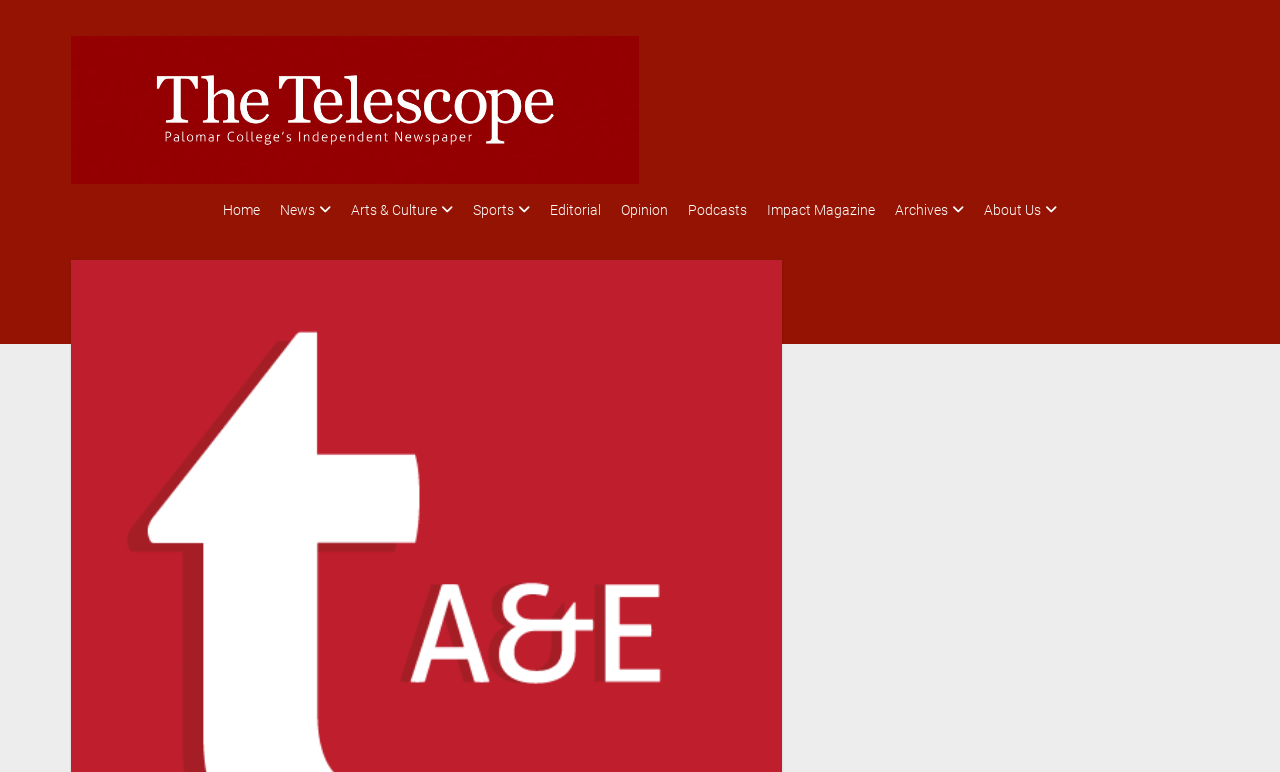Identify the main heading from the webpage and provide its text content.

A swift look at Taylor’s rise to fame